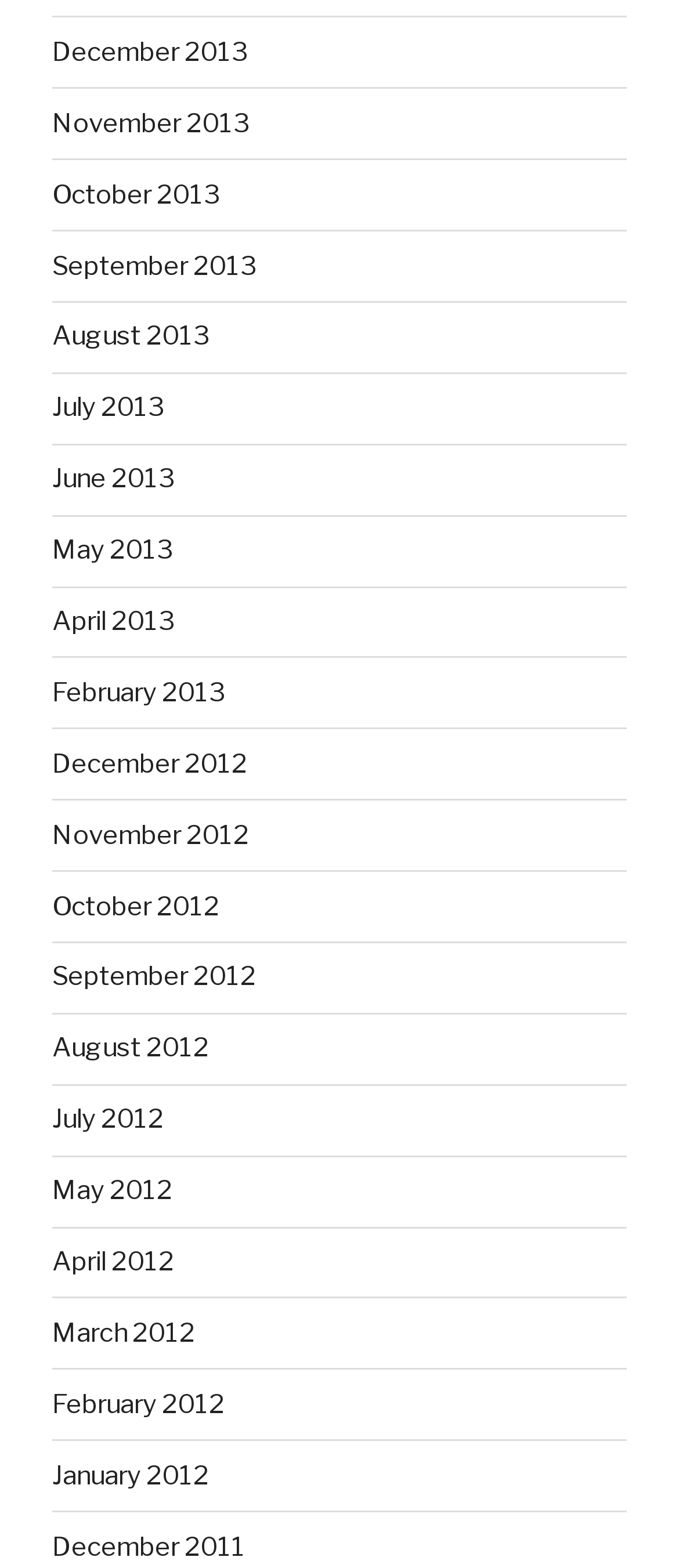Determine the bounding box coordinates of the clickable element to complete this instruction: "go to November 2012 page". Provide the coordinates in the format of four float numbers between 0 and 1, [left, top, right, bottom].

[0.077, 0.522, 0.367, 0.542]